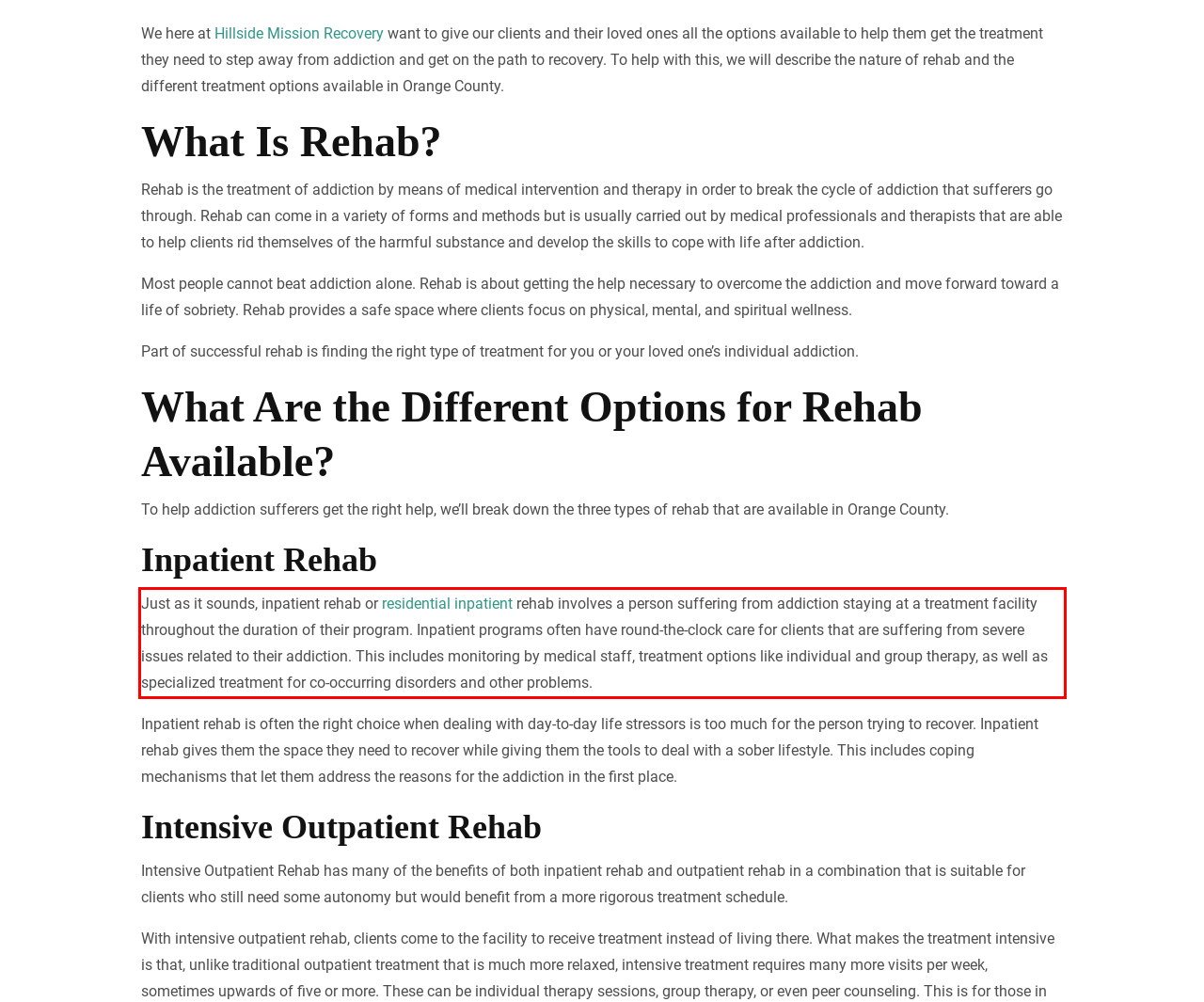Analyze the webpage screenshot and use OCR to recognize the text content in the red bounding box.

Just as it sounds, inpatient rehab or residential inpatient rehab involves a person suffering from addiction staying at a treatment facility throughout the duration of their program. Inpatient programs often have round-the-clock care for clients that are suffering from severe issues related to their addiction. This includes monitoring by medical staff, treatment options like individual and group therapy, as well as specialized treatment for co-occurring disorders and other problems.